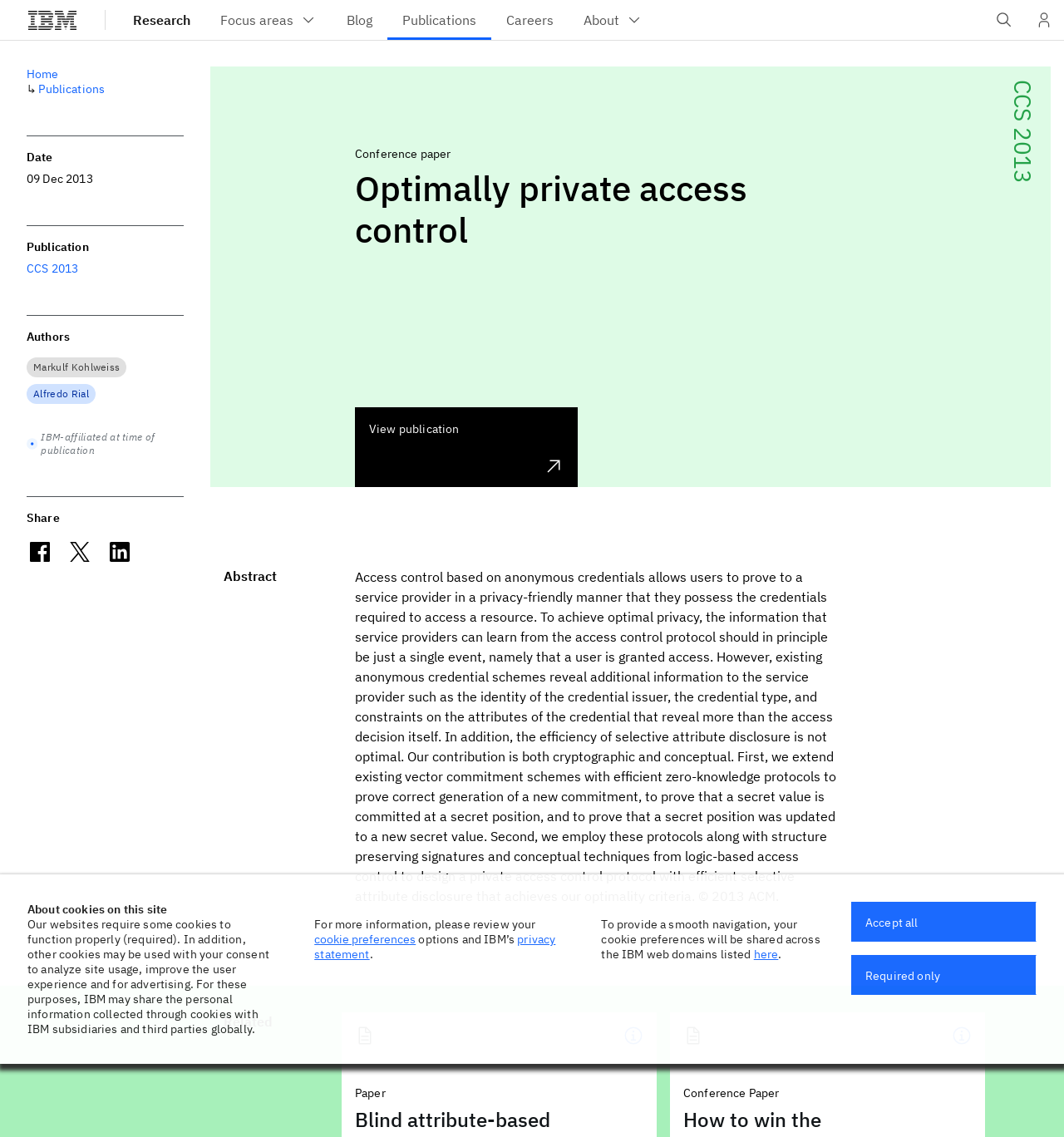Identify the bounding box for the UI element described as: "aria-label="Abstract excerpt"". Ensure the coordinates are four float numbers between 0 and 1, formatted as [left, top, right, bottom].

[0.573, 0.89, 0.617, 0.931]